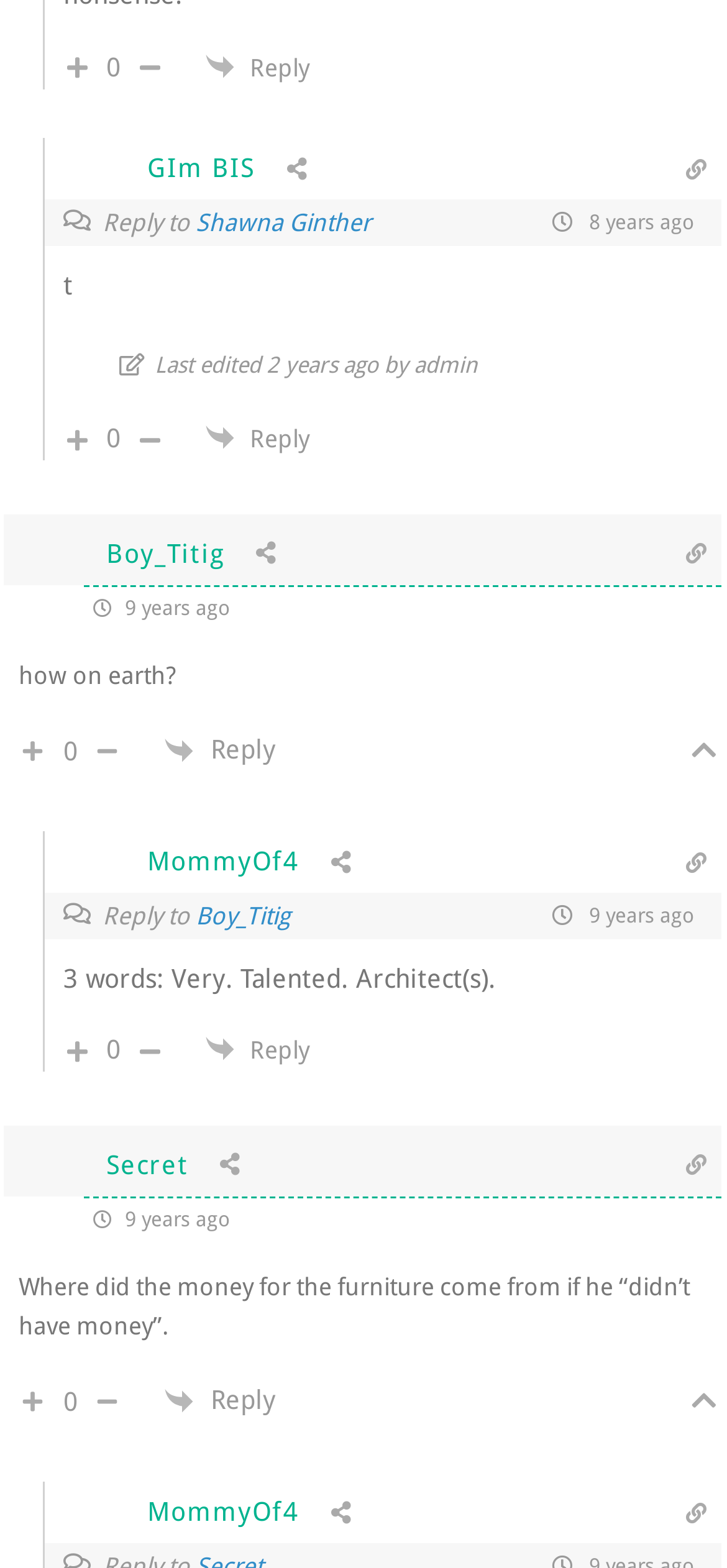Could you specify the bounding box coordinates for the clickable section to complete the following instruction: "Reply to Shawna Ginther"?

[0.269, 0.133, 0.51, 0.151]